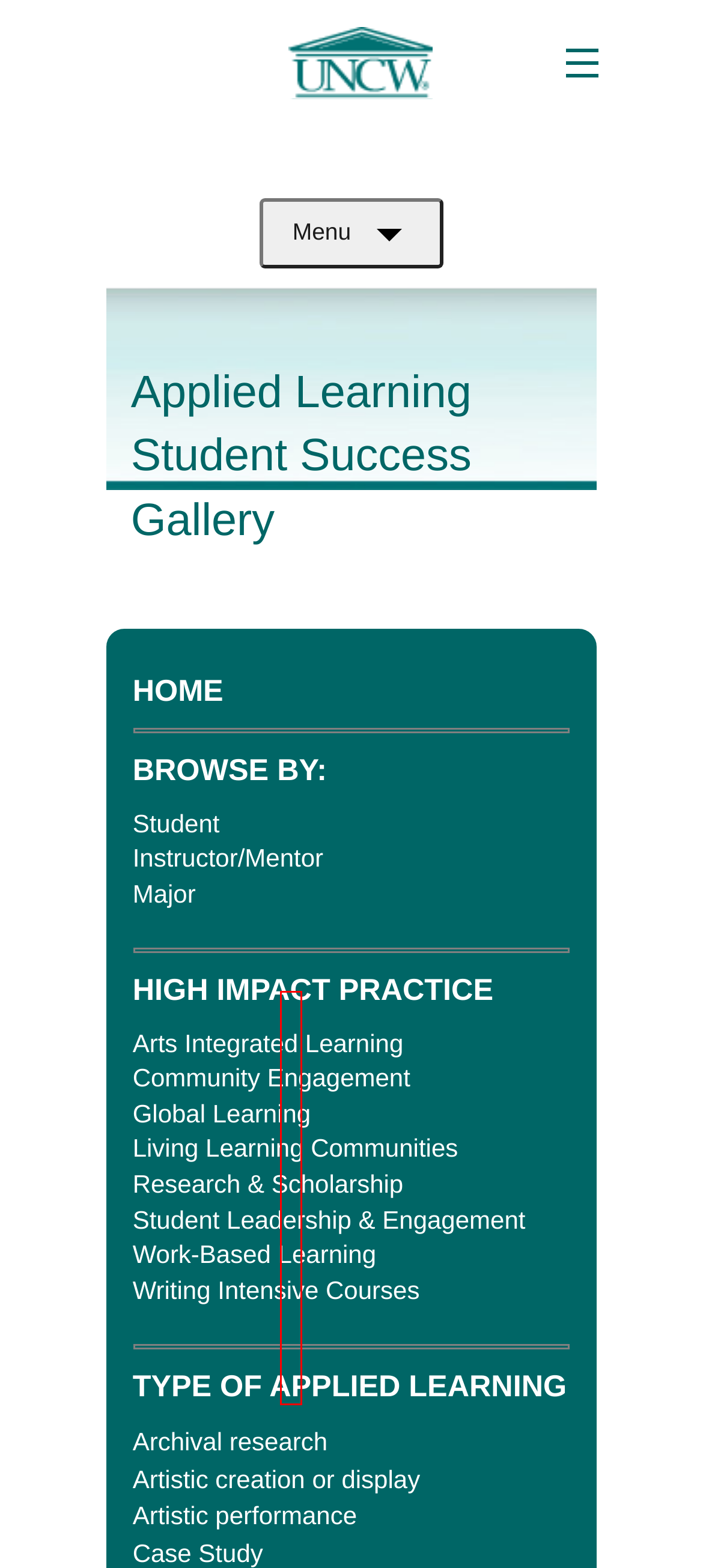Review the screenshot of a webpage that includes a red bounding box. Choose the webpage description that best matches the new webpage displayed after clicking the element within the bounding box. Here are the candidates:
A. Board of Trustees | UNCW
B. Center For Marine Science | UNCW
C. UNCW Police Department | UNCW
D. Redirecting
E. Admissions | UNCW
F. Office of the Chancellor | UNCW
G. Directory:  UNCW
H. University of North Carolina Wilmington | UNCW

C